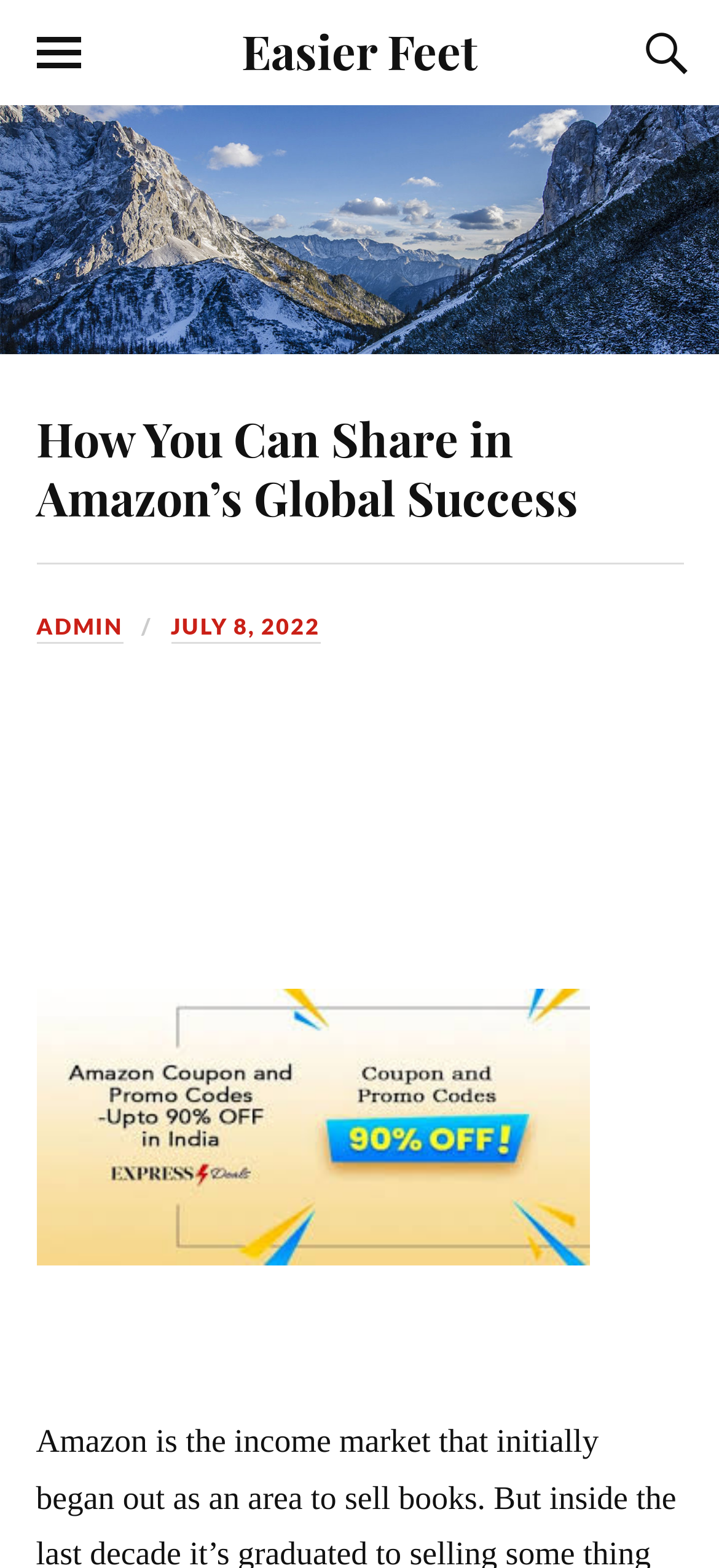Please give a one-word or short phrase response to the following question: 
What is the name of the website?

Easier Feet